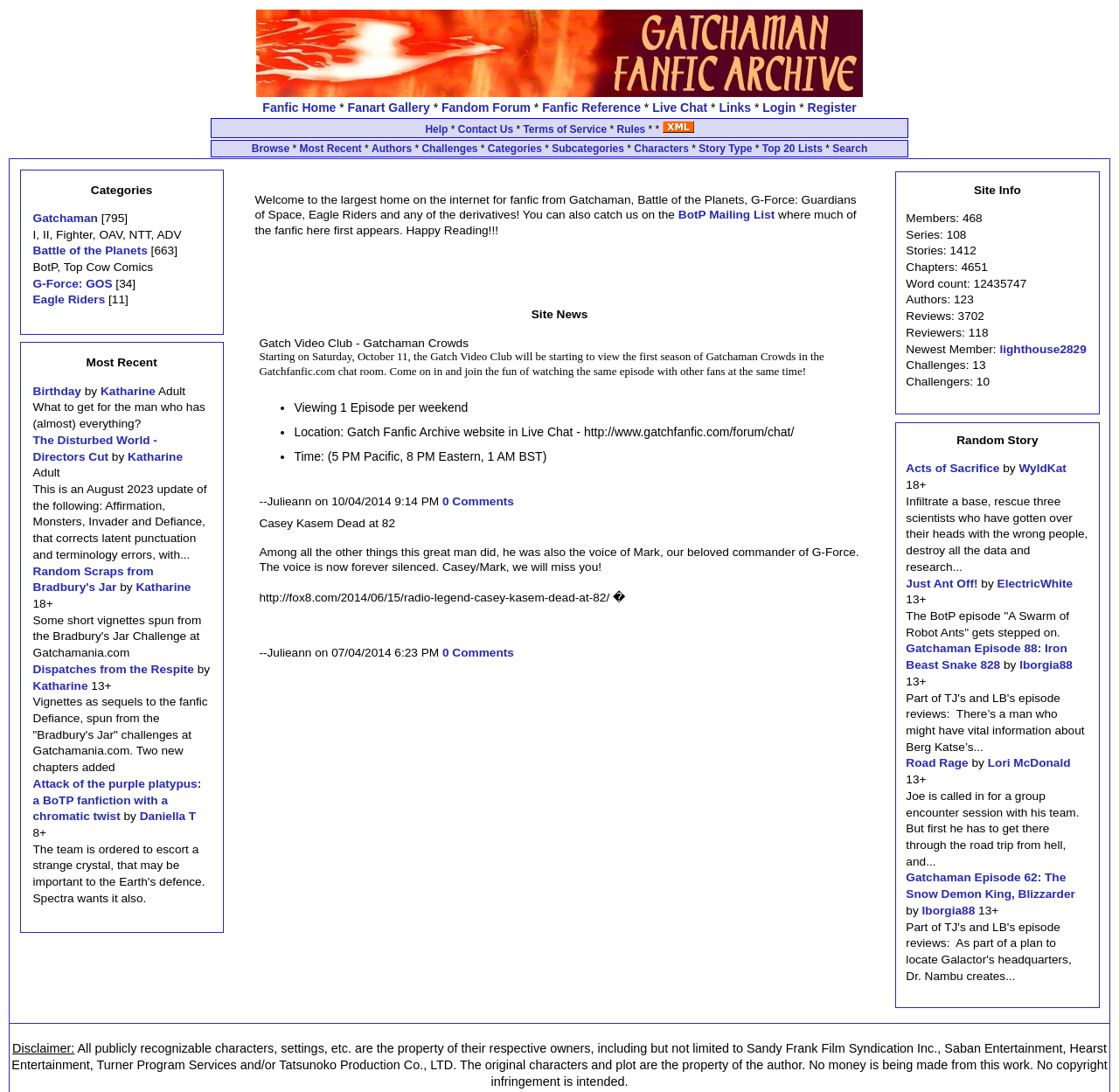Please locate the bounding box coordinates of the element that needs to be clicked to achieve the following instruction: "Browse categories". The coordinates should be four float numbers between 0 and 1, i.e., [left, top, right, bottom].

[0.225, 0.131, 0.259, 0.142]